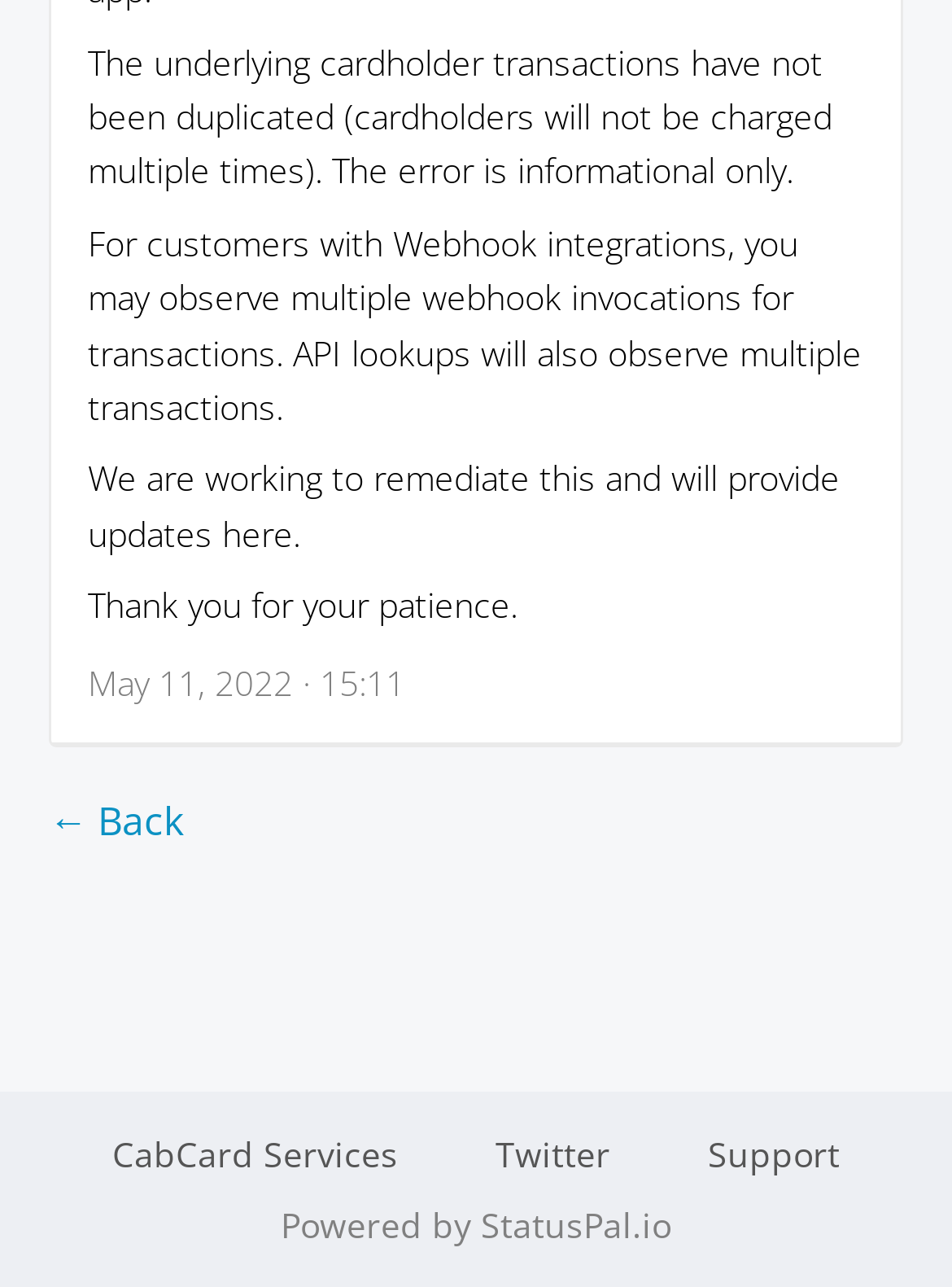Please answer the following question using a single word or phrase: 
What is the date of the status update?

May 11, 2022